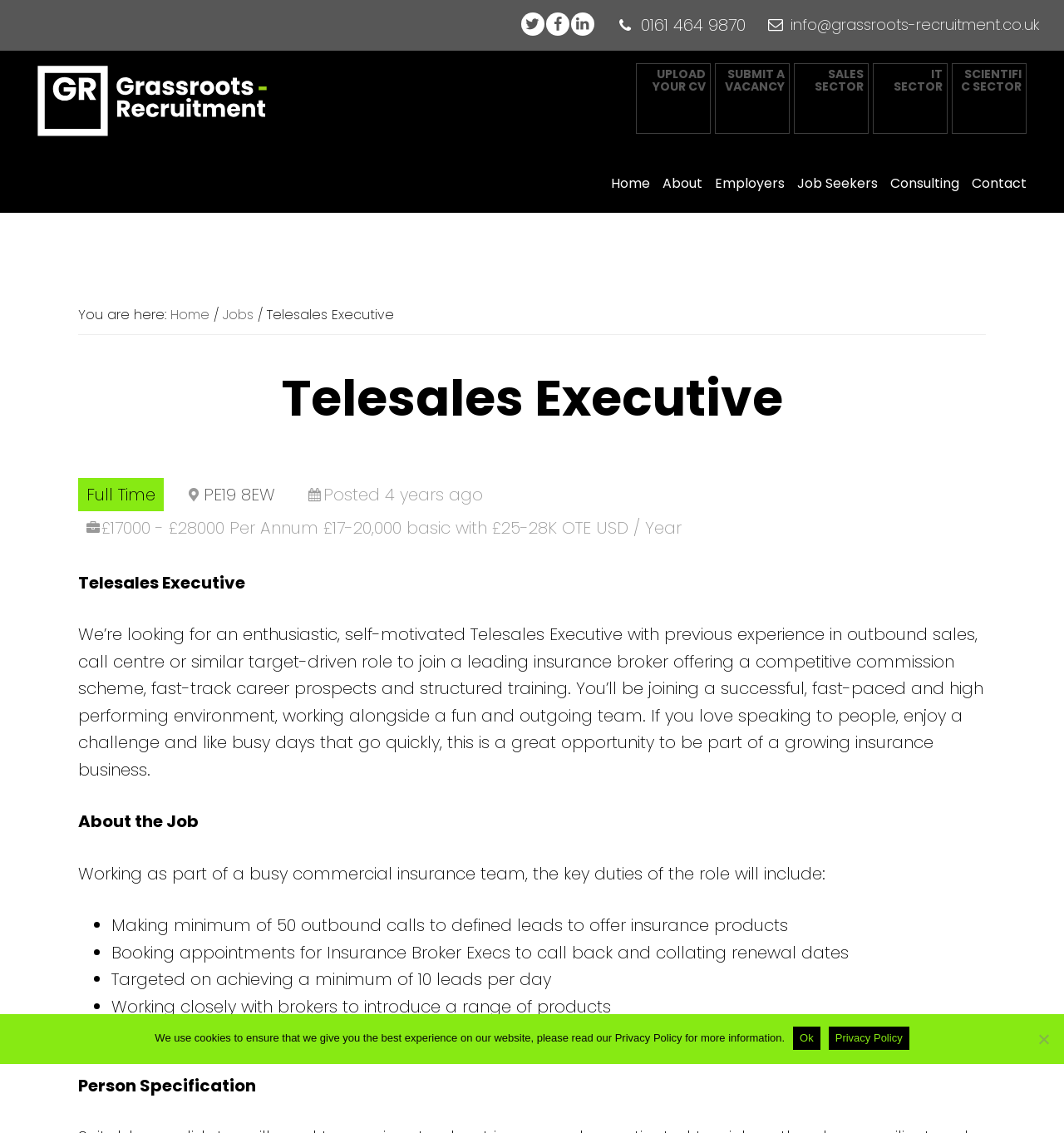What is the job title of the vacancy? Observe the screenshot and provide a one-word or short phrase answer.

Telesales Executive